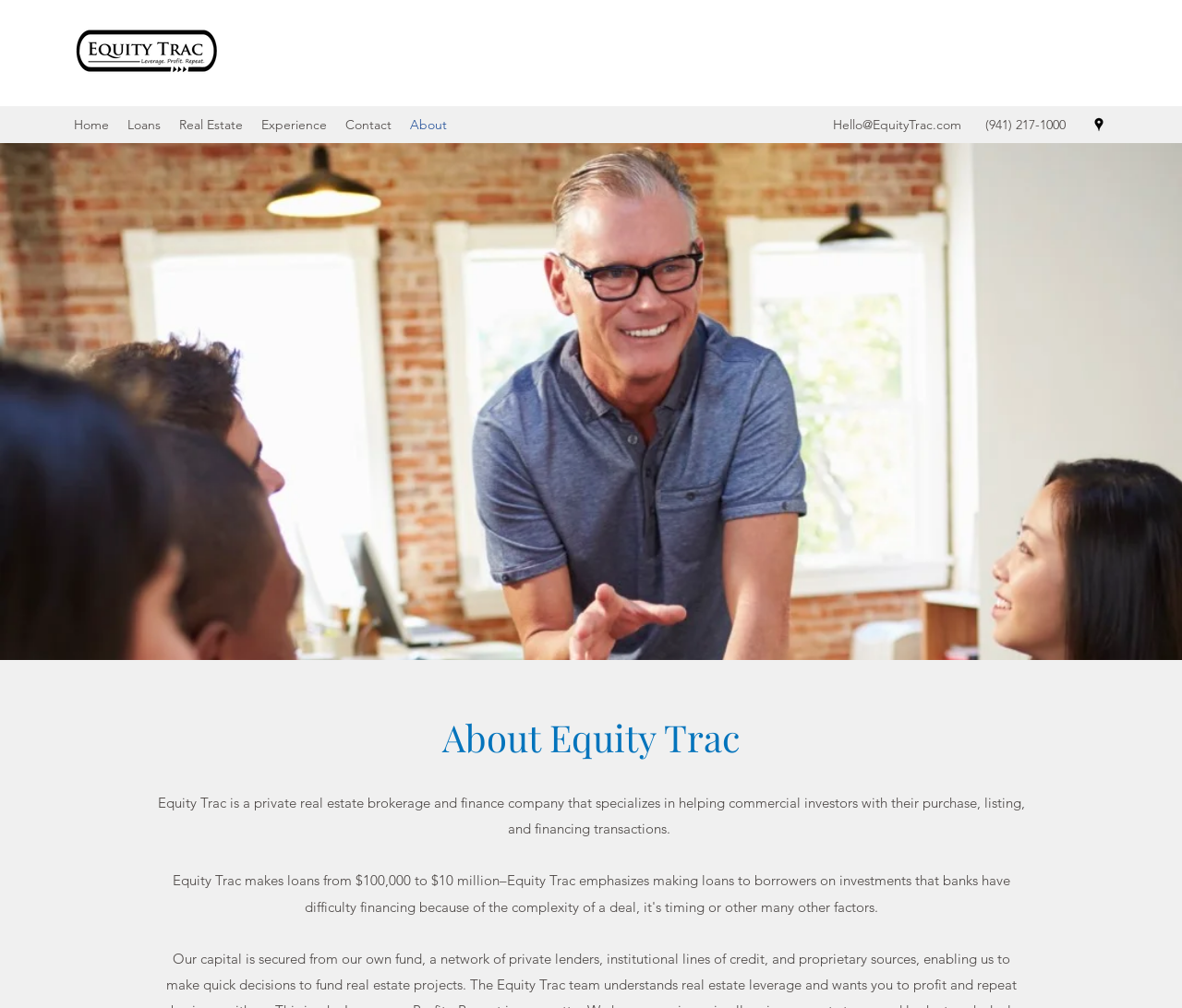Find the bounding box coordinates of the clickable region needed to perform the following instruction: "Contact Equity Trac via email". The coordinates should be provided as four float numbers between 0 and 1, i.e., [left, top, right, bottom].

[0.705, 0.115, 0.813, 0.132]